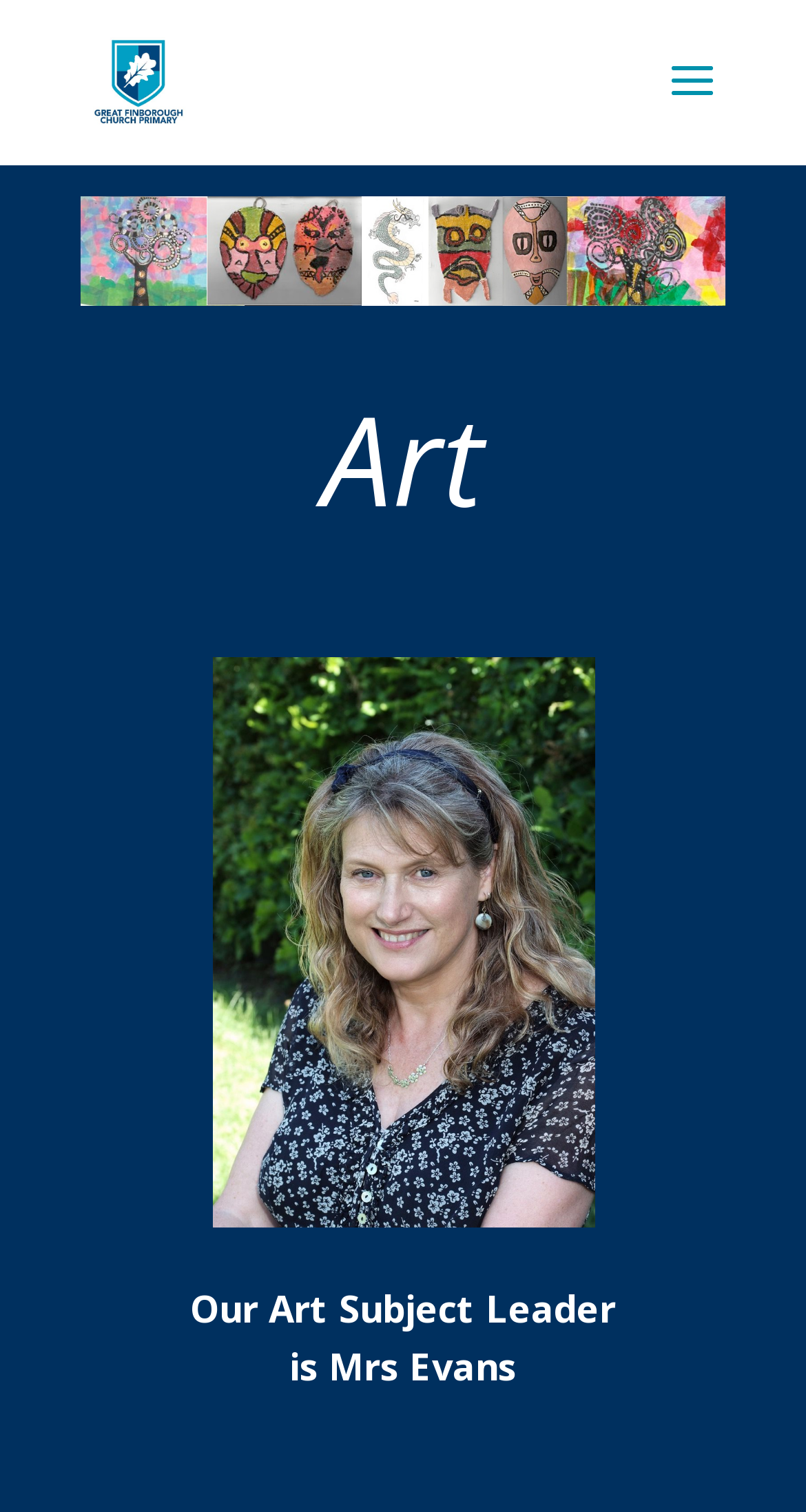Use the details in the image to answer the question thoroughly: 
Who is the Art Subject Leader?

The heading 'Our Art Subject Leader' is followed by the heading 'is Mrs Evans', so Mrs Evans is the Art Subject Leader.